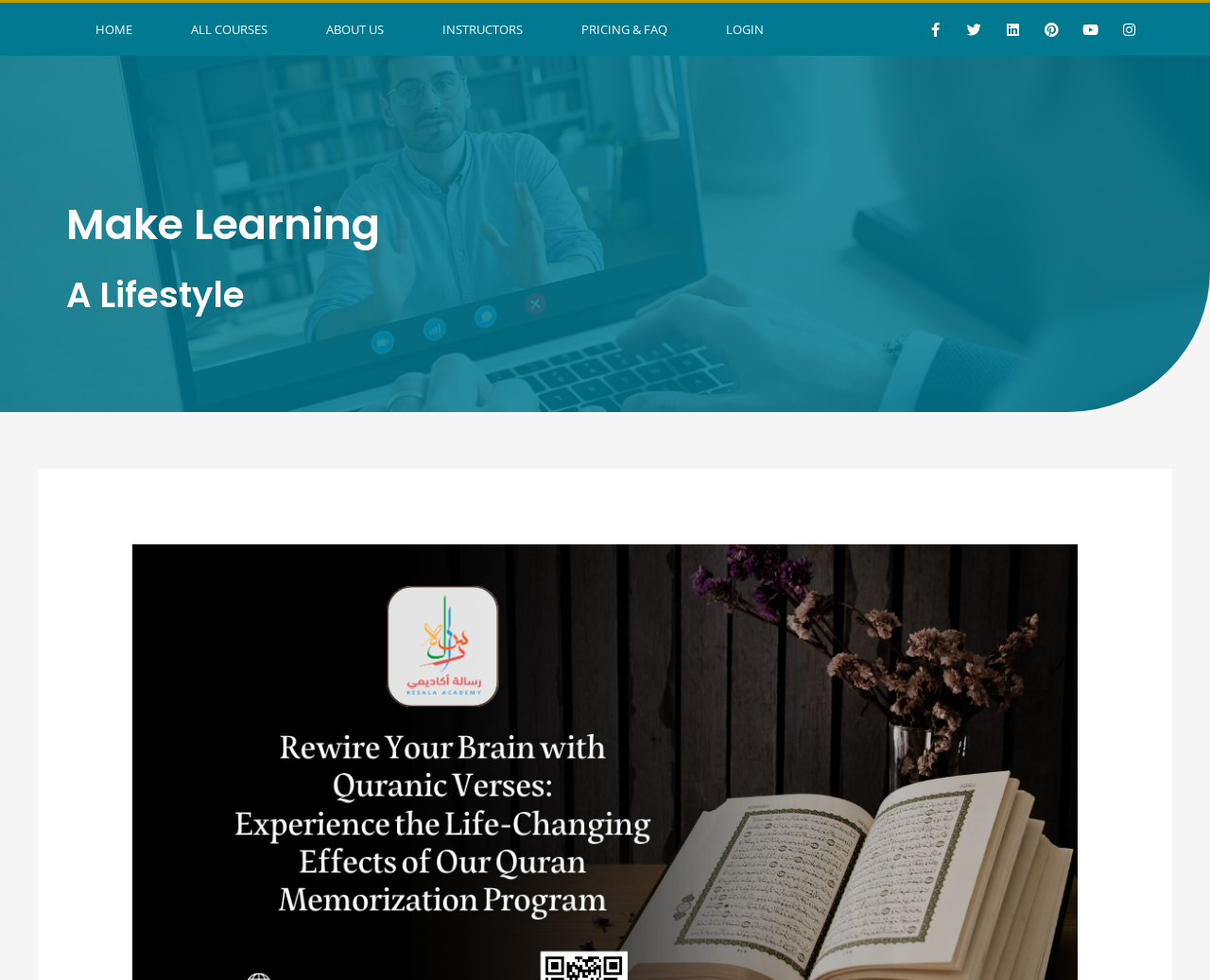What is the last link in the navigation menu?
Please provide a single word or phrase as the answer based on the screenshot.

LOGIN